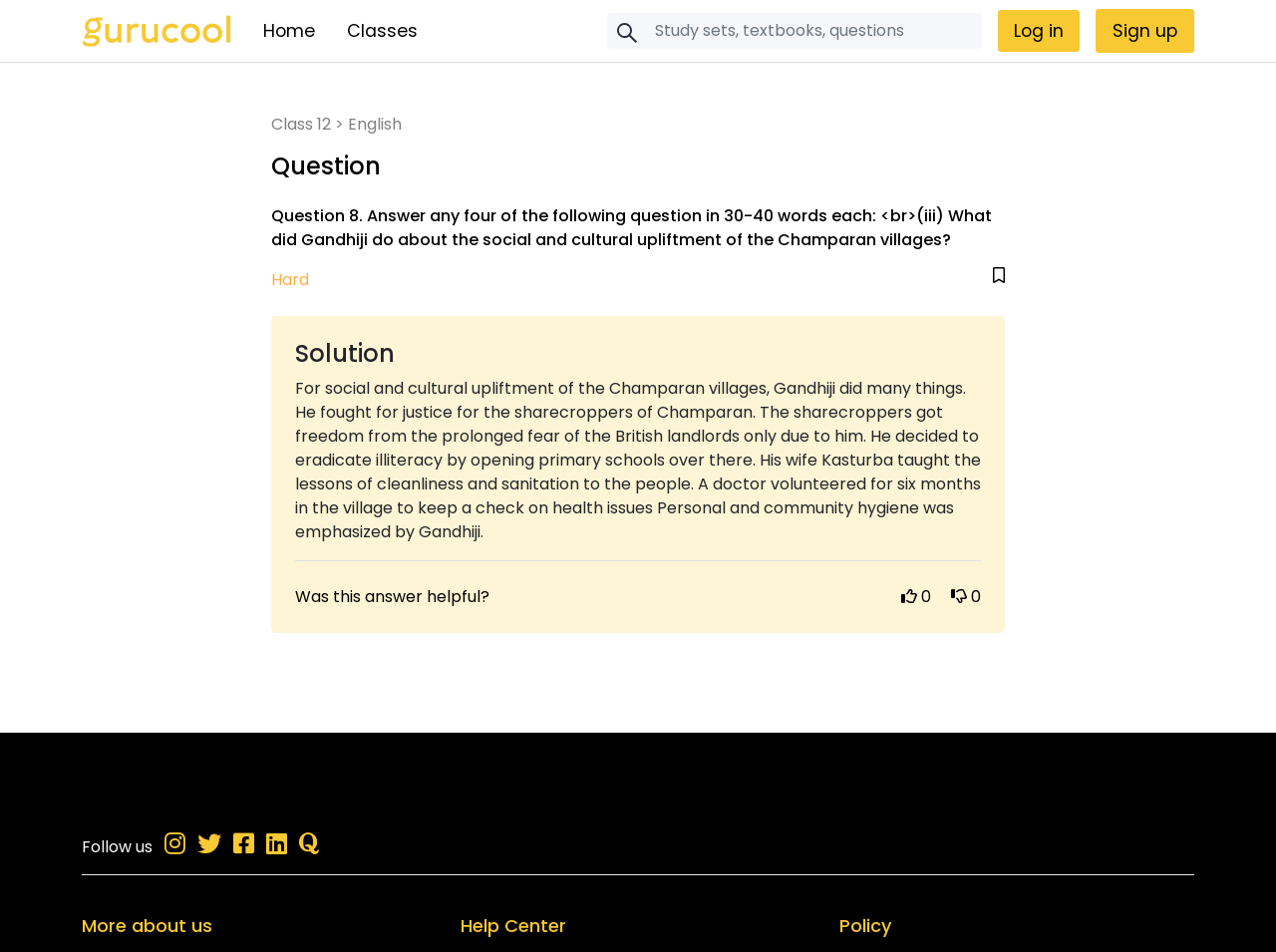Please locate the bounding box coordinates of the element that should be clicked to achieve the given instruction: "Go to the Help Center".

[0.361, 0.961, 0.639, 0.984]